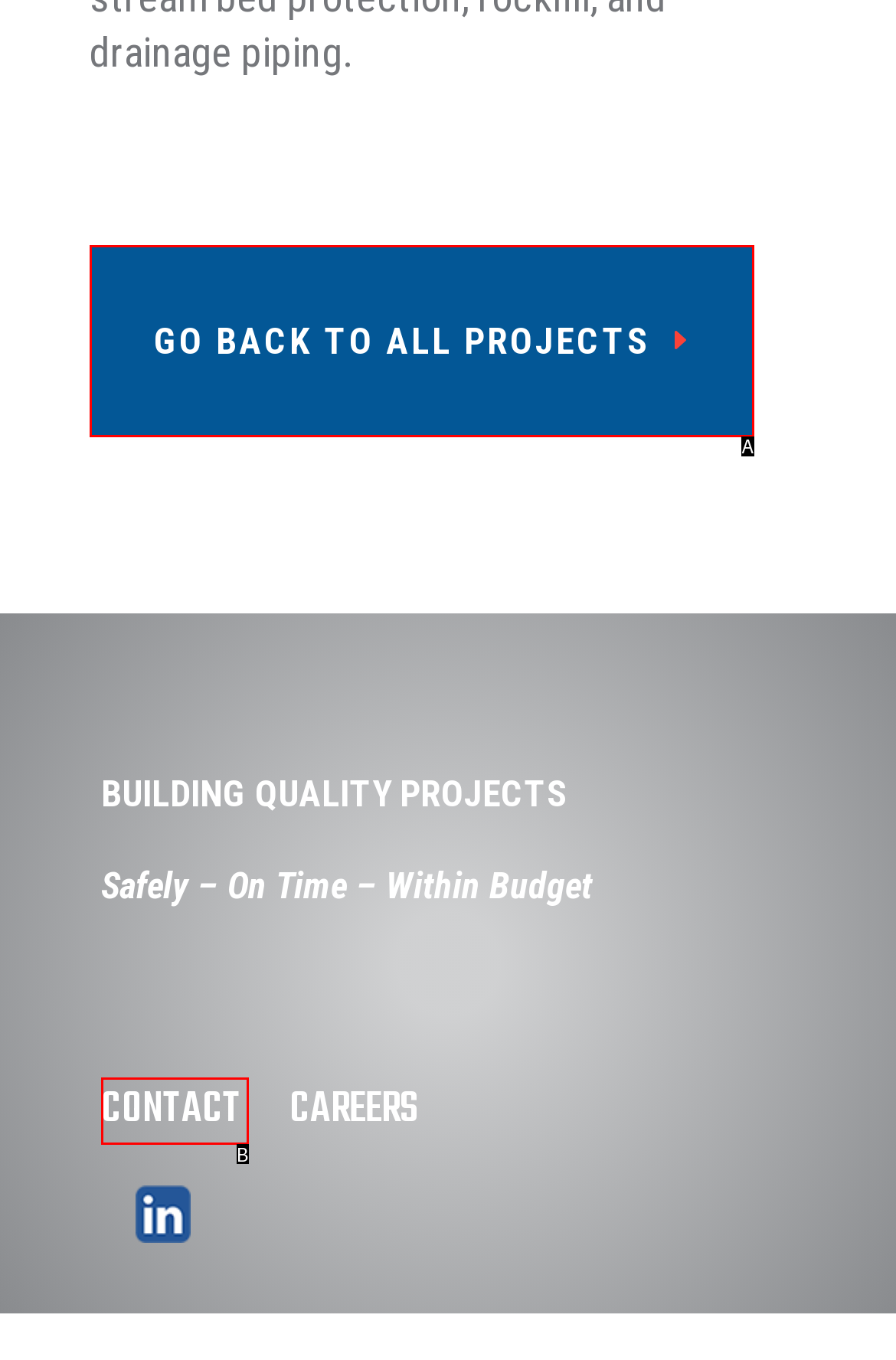From the given options, choose the HTML element that aligns with the description: GO BACK TO ALL PROJECTS. Respond with the letter of the selected element.

A